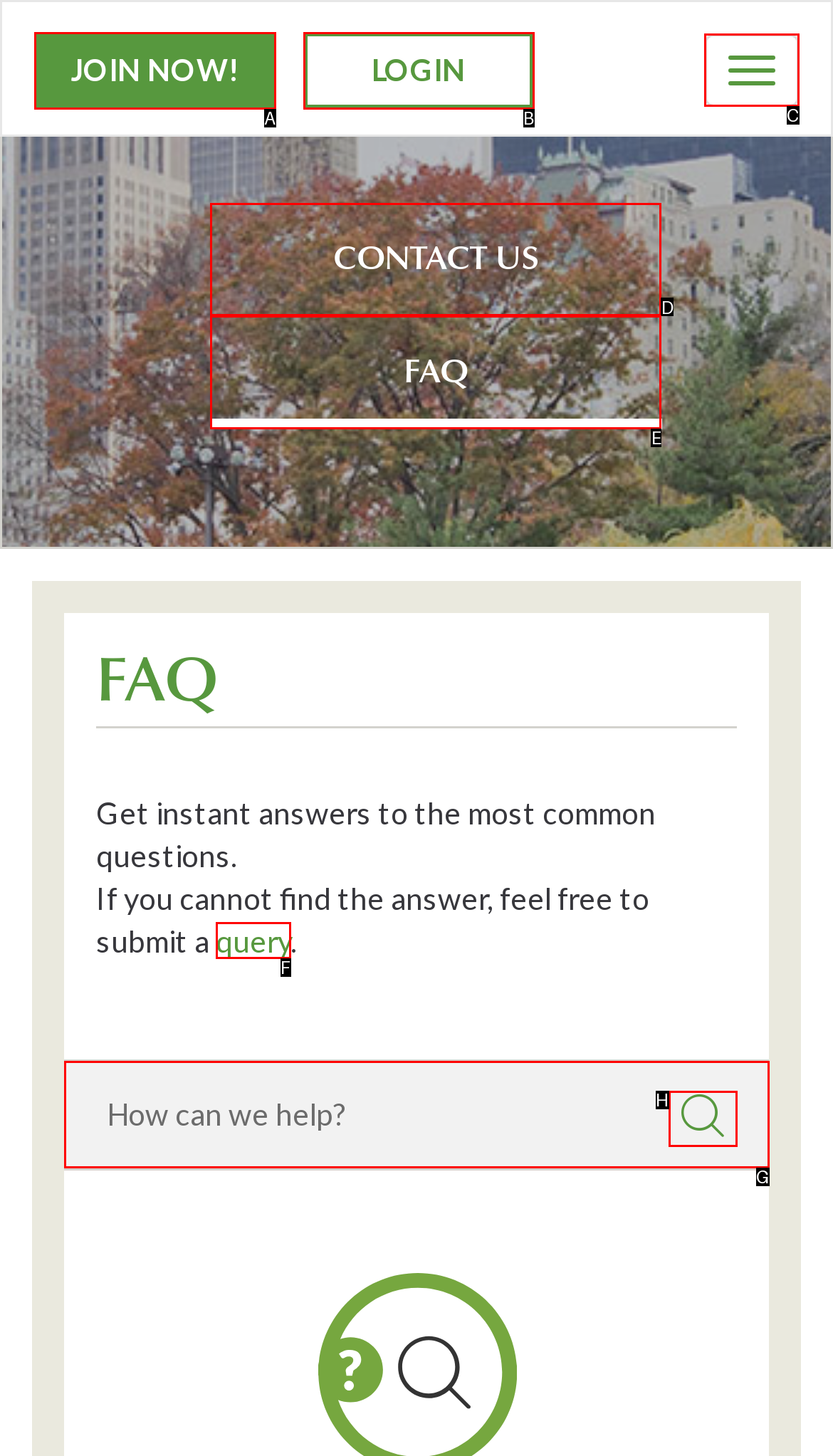Specify which HTML element I should click to complete this instruction: Toggle navigation Answer with the letter of the relevant option.

C